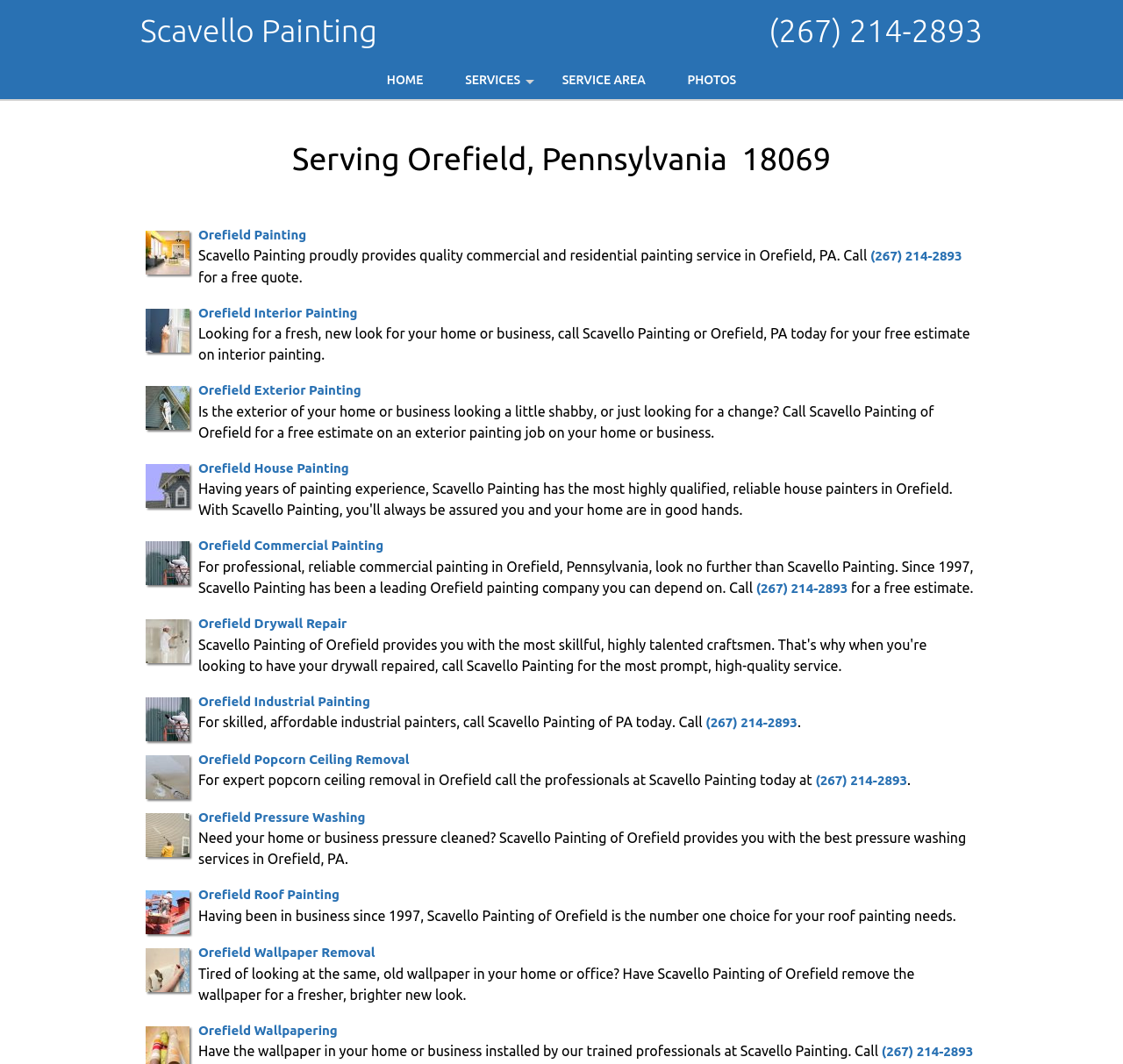Please identify the coordinates of the bounding box for the clickable region that will accomplish this instruction: "Learn more about Orefield Interior Painting".

[0.177, 0.286, 0.318, 0.3]